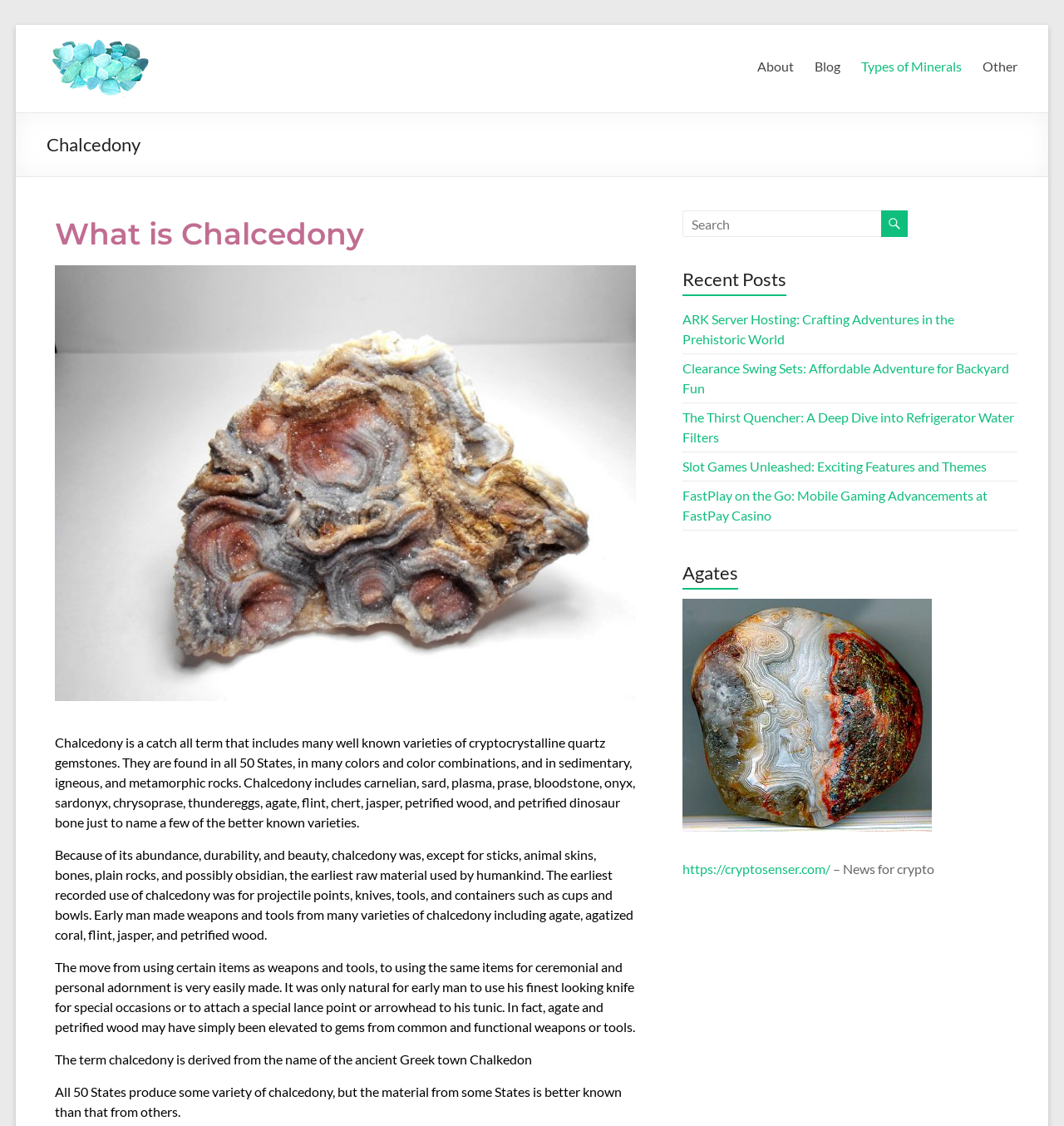Identify the bounding box for the UI element that is described as follows: "ECER".

None